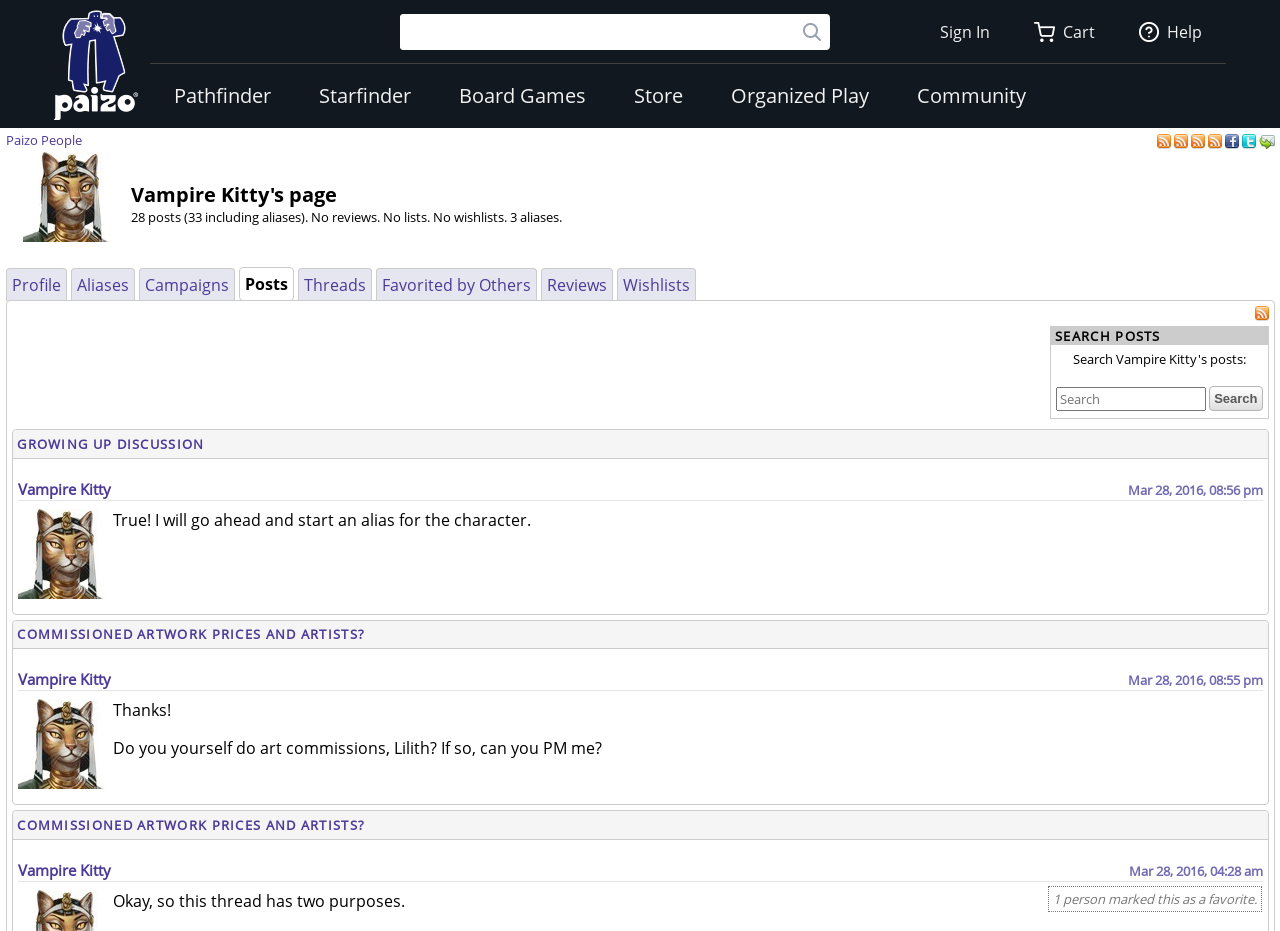Provide a one-word or brief phrase answer to the question:
How many links are there in the 'Pathfinder' section?

8